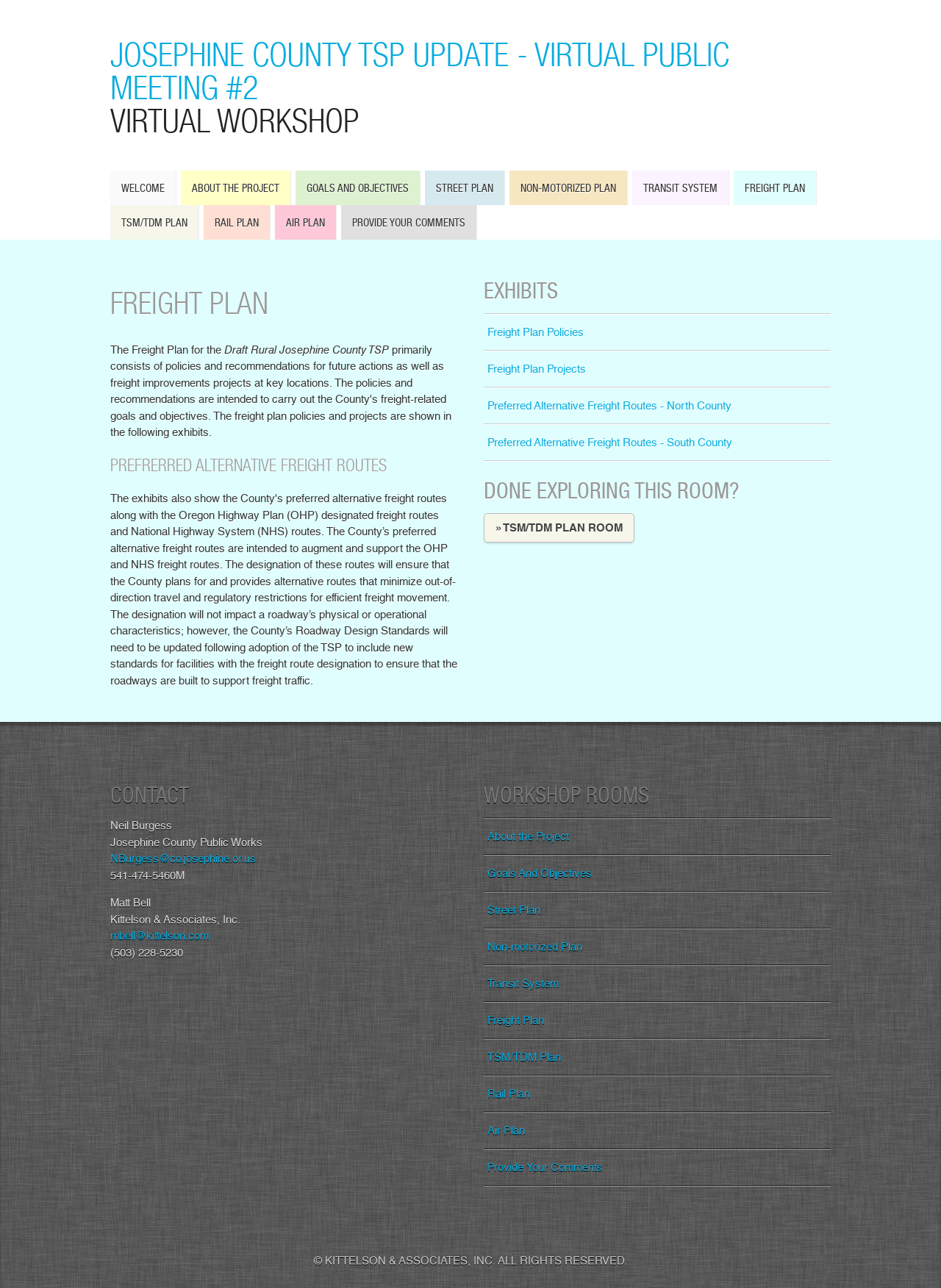Extract the text of the main heading from the webpage.

JOSEPHINE COUNTY TSP UPDATE - VIRTUAL PUBLIC MEETING #2
VIRTUAL WORKSHOP